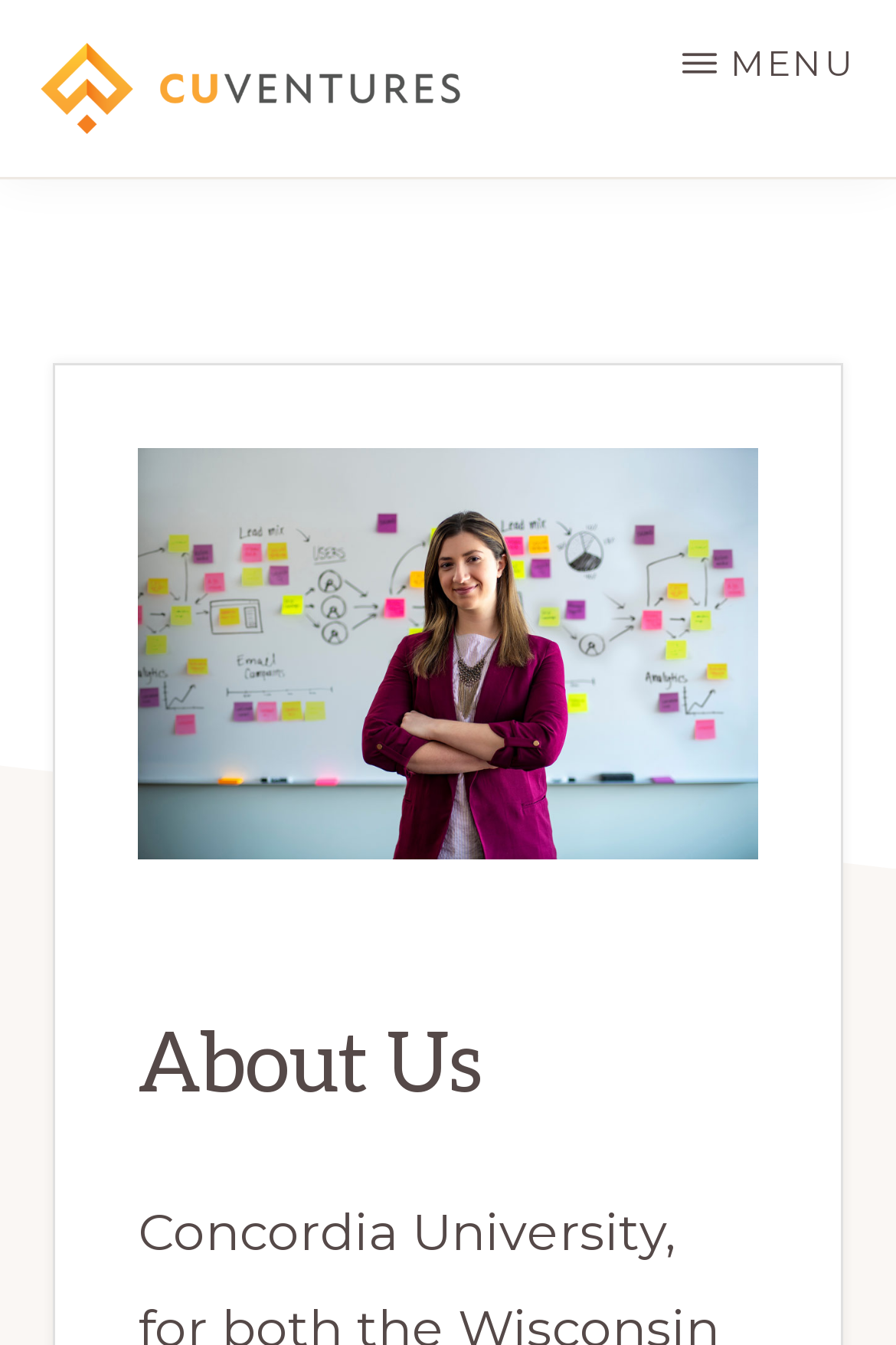What is the first section of the webpage about?
Deliver a detailed and extensive answer to the question.

The first section of the webpage can be determined by looking at the heading element, which has a text value of 'About Us'. This suggests that the first section of the webpage is about the organization itself, providing information about its mission, goals, and team.